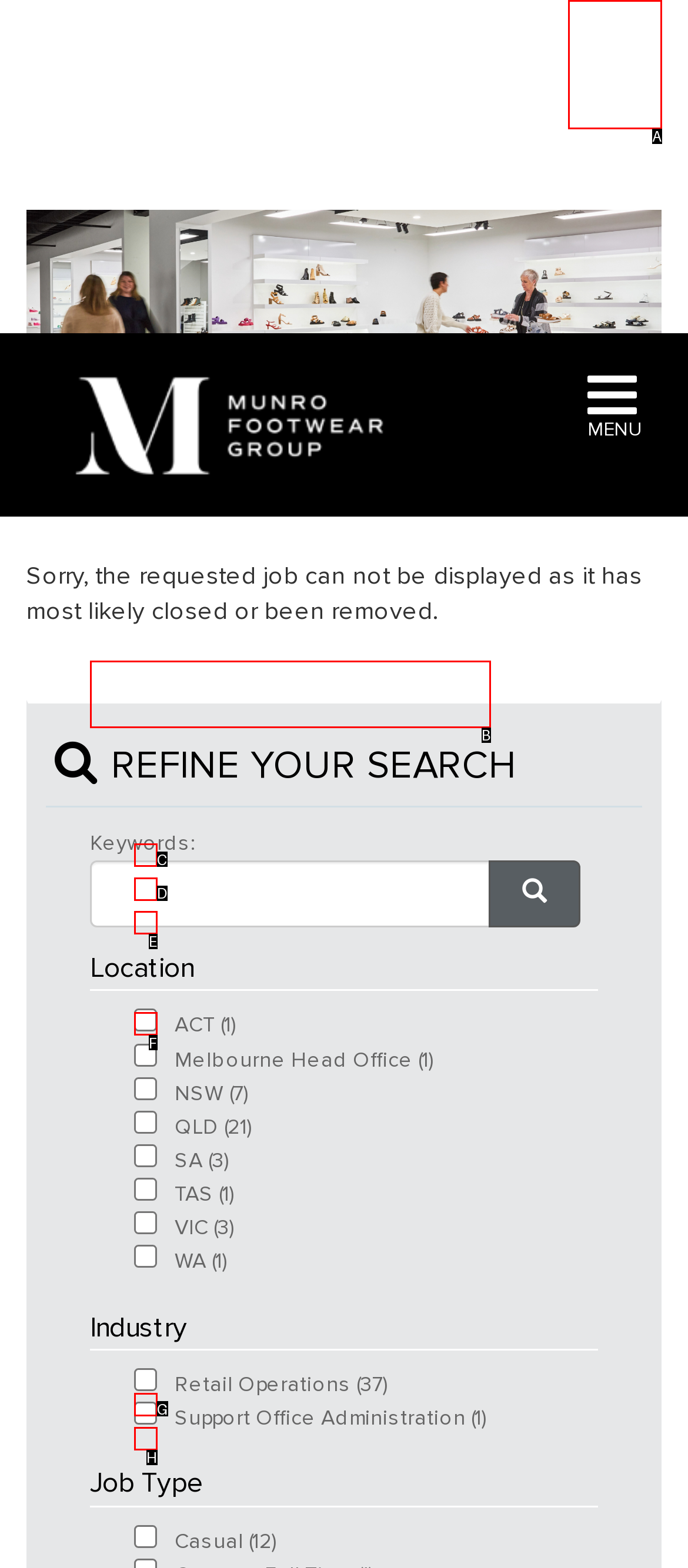Using the element description: MENU, select the HTML element that matches best. Answer with the letter of your choice.

A